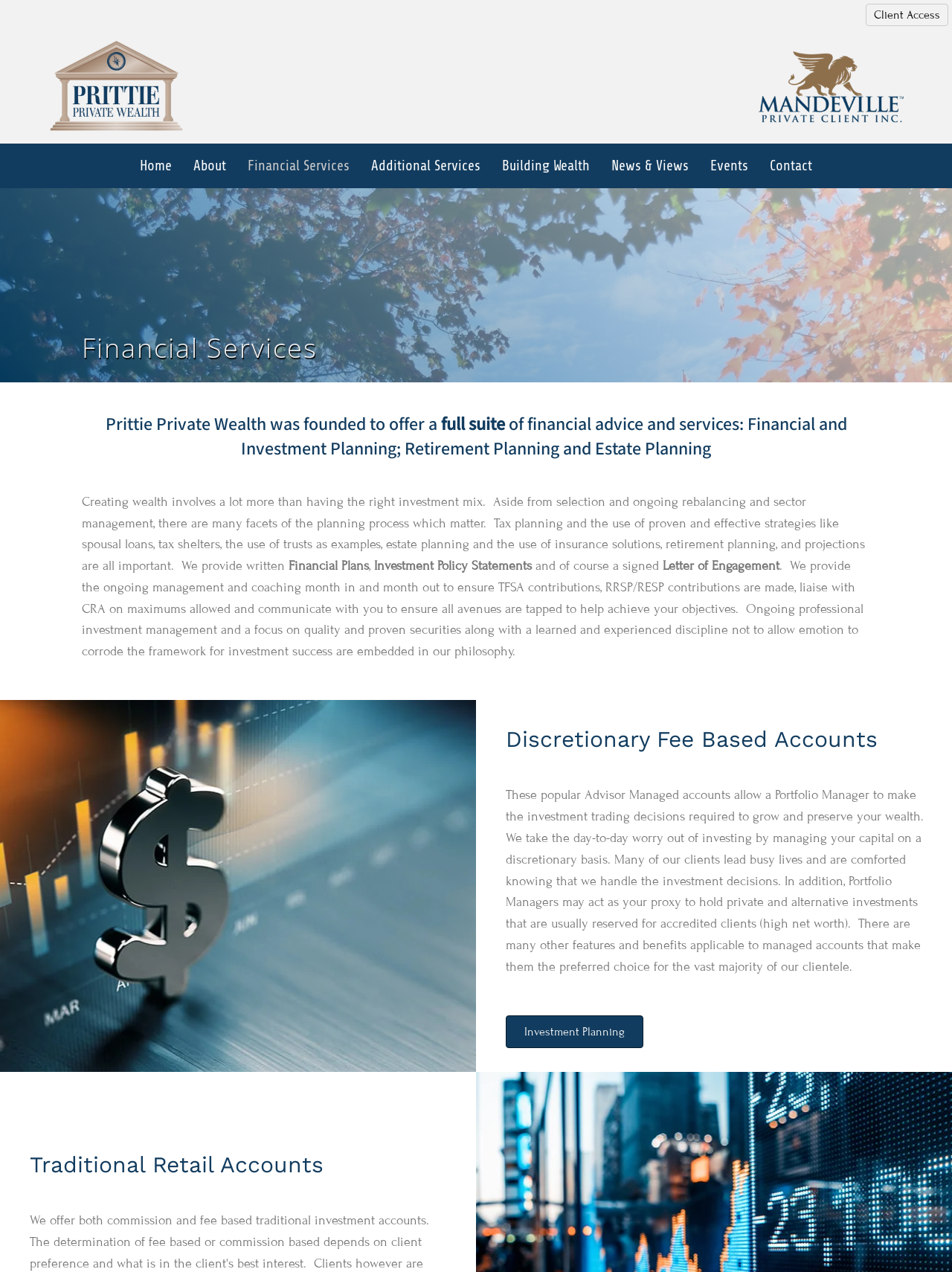What is the purpose of the 'Discretionary Fee Based Accounts'?
Analyze the image and provide a thorough answer to the question.

I found the answer by reading the static text under the heading 'Discretionary Fee Based Accounts', which explains that these accounts allow a Portfolio Manager to make investment trading decisions and manage capital on a discretionary basis.